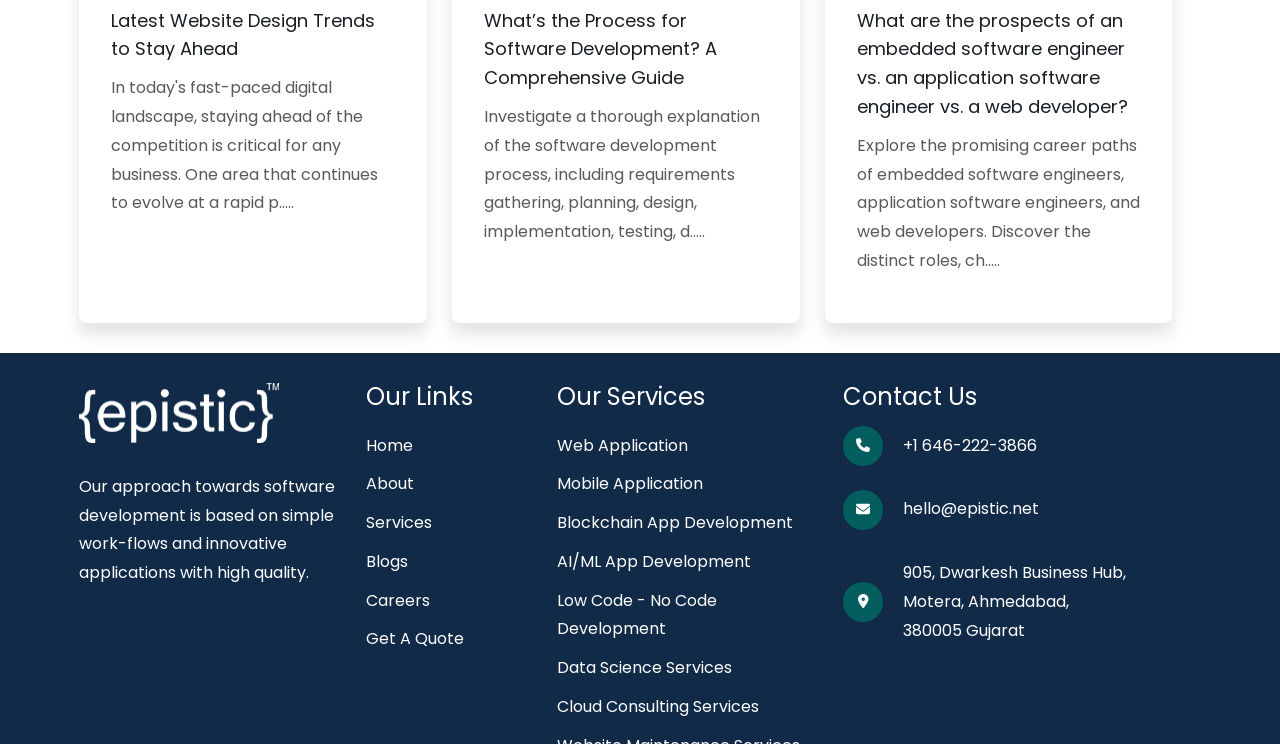Please find the bounding box for the UI element described by: "Web Application".

[0.435, 0.583, 0.537, 0.614]